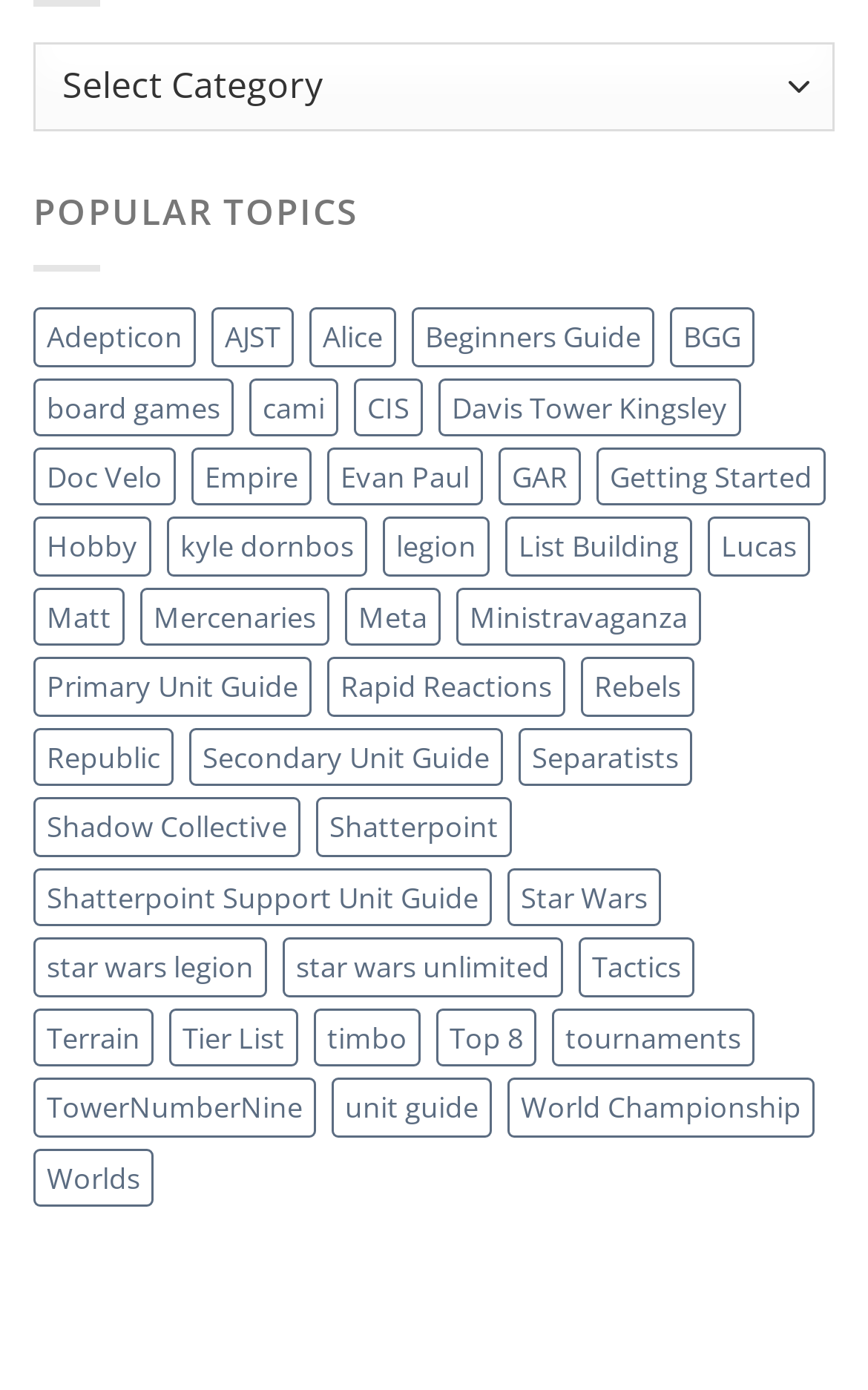Give a concise answer using only one word or phrase for this question:
What is the category of 'Adepticon'?

Topic